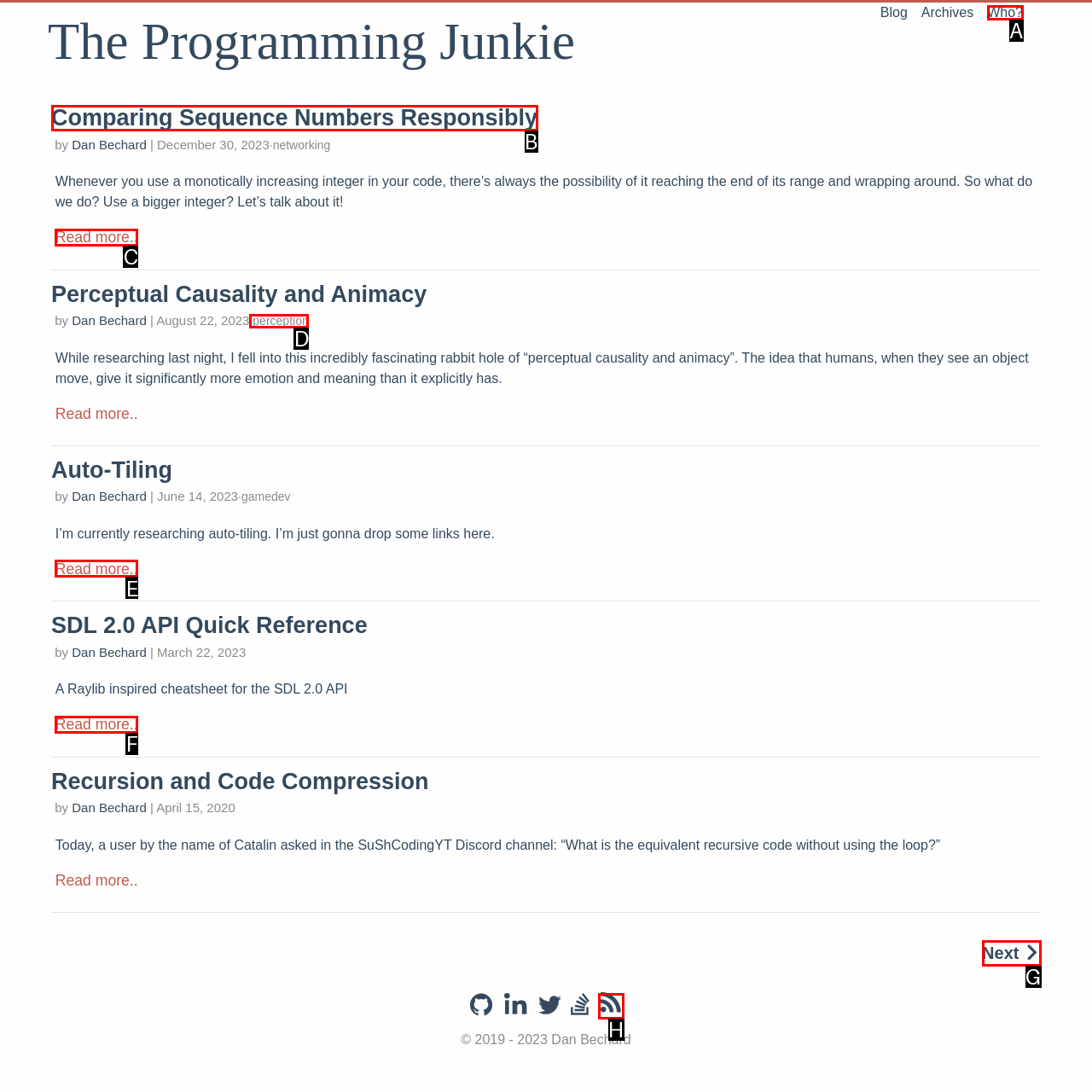Which option should you click on to fulfill this task: Check who the author is? Answer with the letter of the correct choice.

A